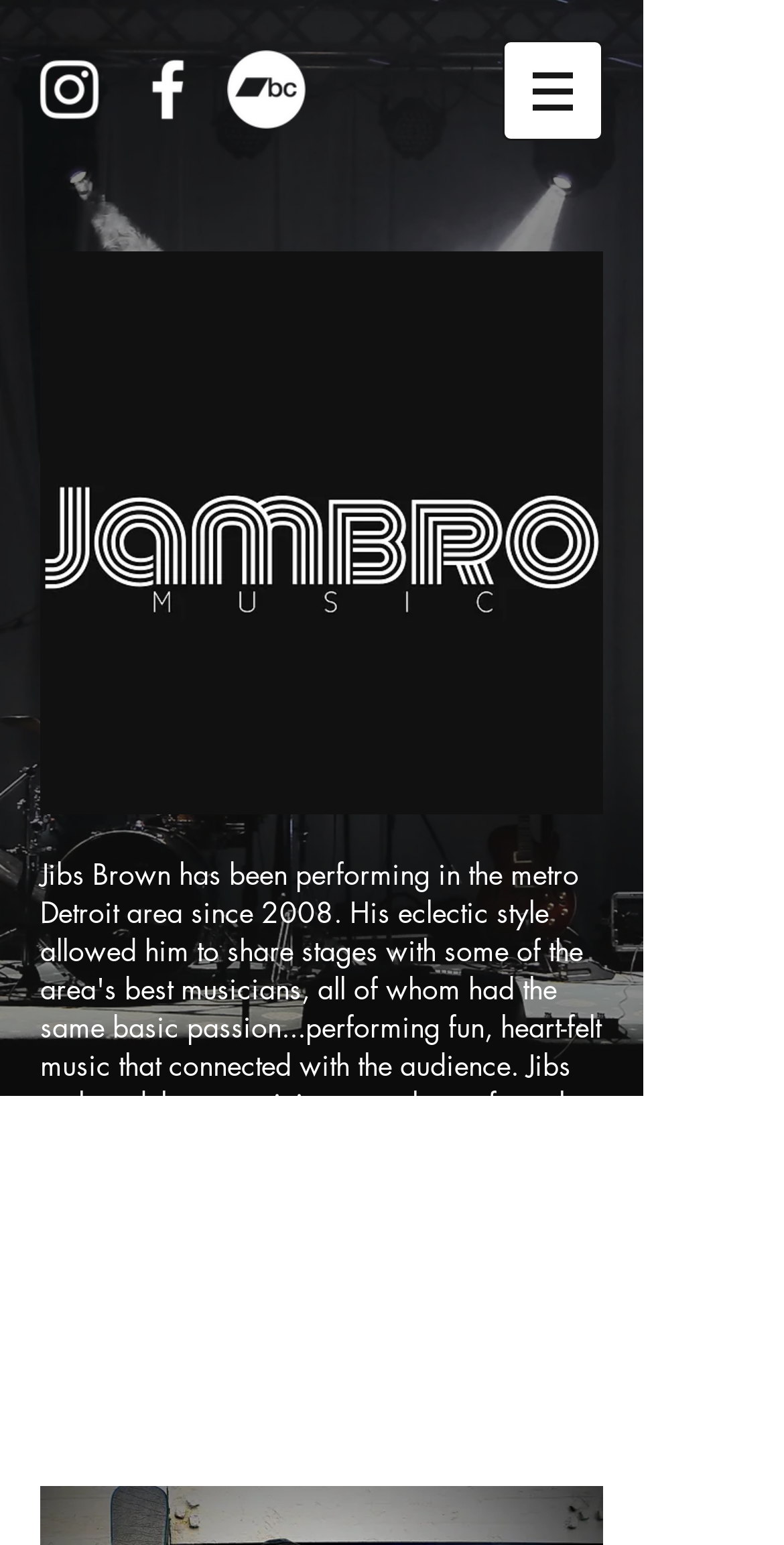Construct a comprehensive caption that outlines the webpage's structure and content.

The webpage is about JAMBRO MUSIC, specifically the "About" section. At the top, there is a navigation menu labeled "Site" with a button that has a popup menu. To the left of the navigation menu, there is a social bar with three links to Instagram, Facebook, and Bandcamp, each accompanied by an image representing the respective social media platform.

Below the social bar, there is a large section of text that describes the formation of the Jambros ensemble. The text explains that after performing in large festivals and venues, the decision was made to formalize the ensemble to play for more people in more places. 

Further down, there is another section of text that highlights the Jambros' passion for their performances, stating that they bring the same heartfelt passion to every event they play.